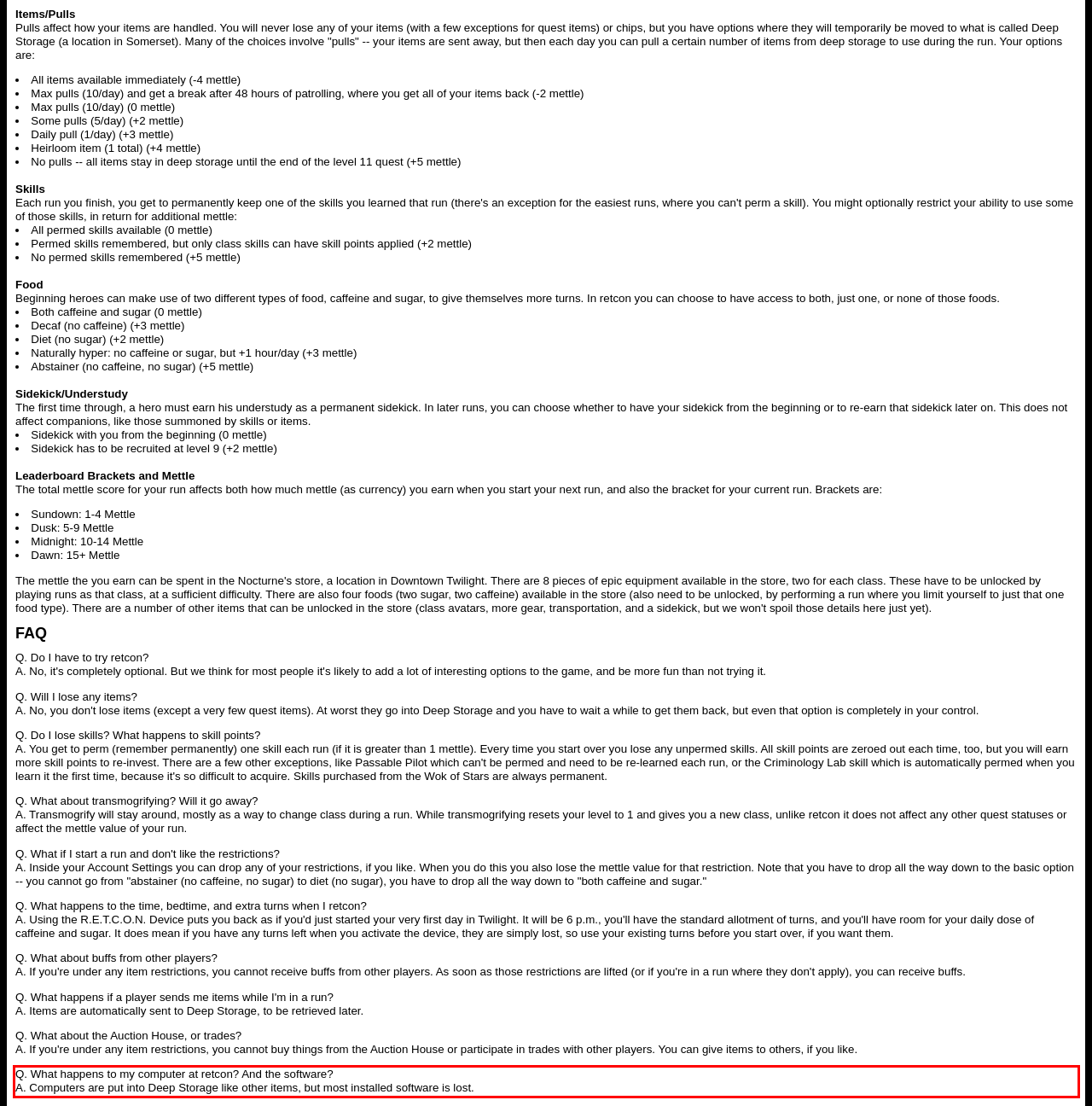You are provided with a screenshot of a webpage featuring a red rectangle bounding box. Extract the text content within this red bounding box using OCR.

Q. What happens to my computer at retcon? And the software? A. Computers are put into Deep Storage like other items, but most installed software is lost.